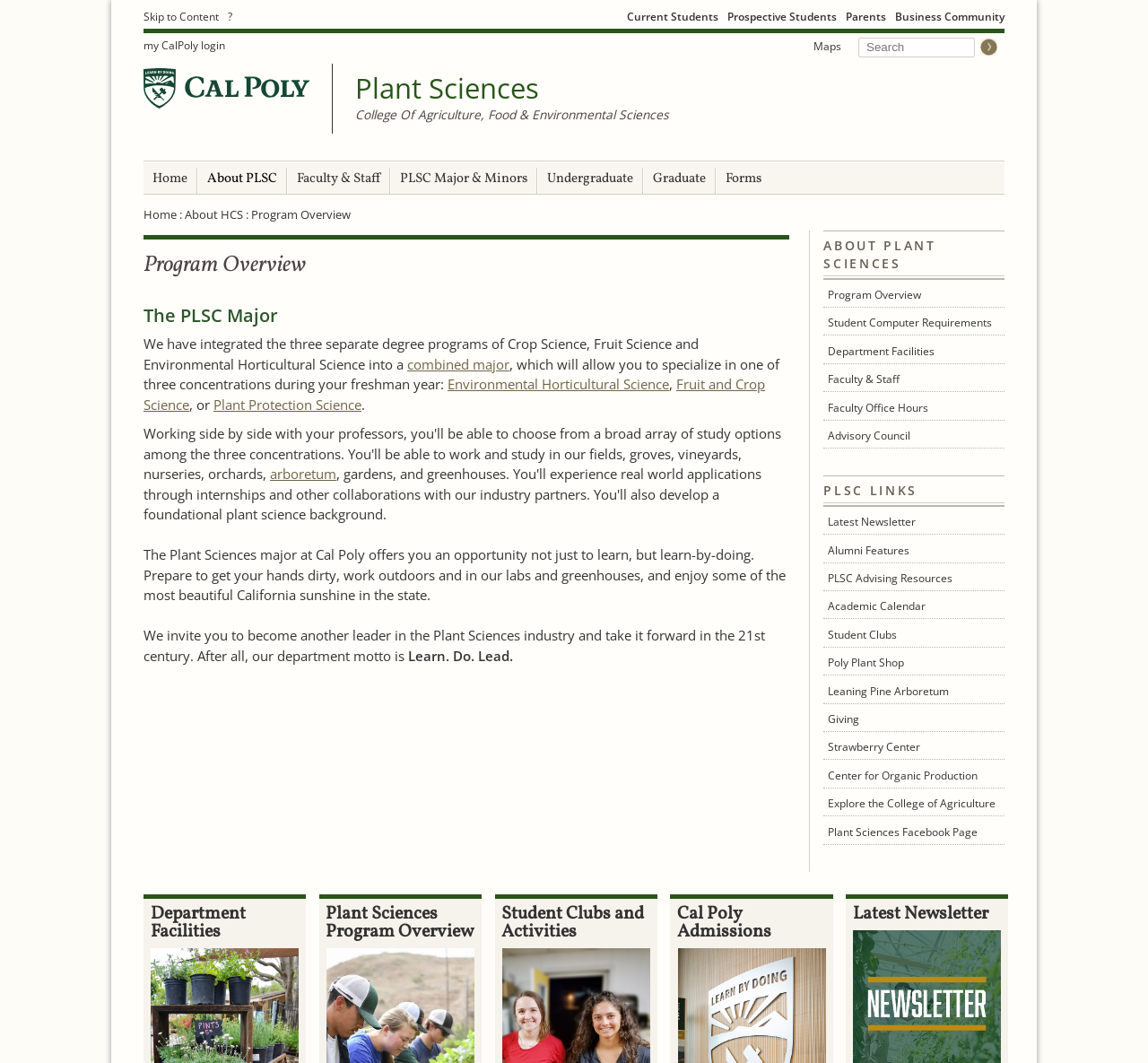Locate the bounding box coordinates of the region to be clicked to comply with the following instruction: "Explore the College of Agriculture". The coordinates must be four float numbers between 0 and 1, in the form [left, top, right, bottom].

[0.718, 0.744, 0.875, 0.768]